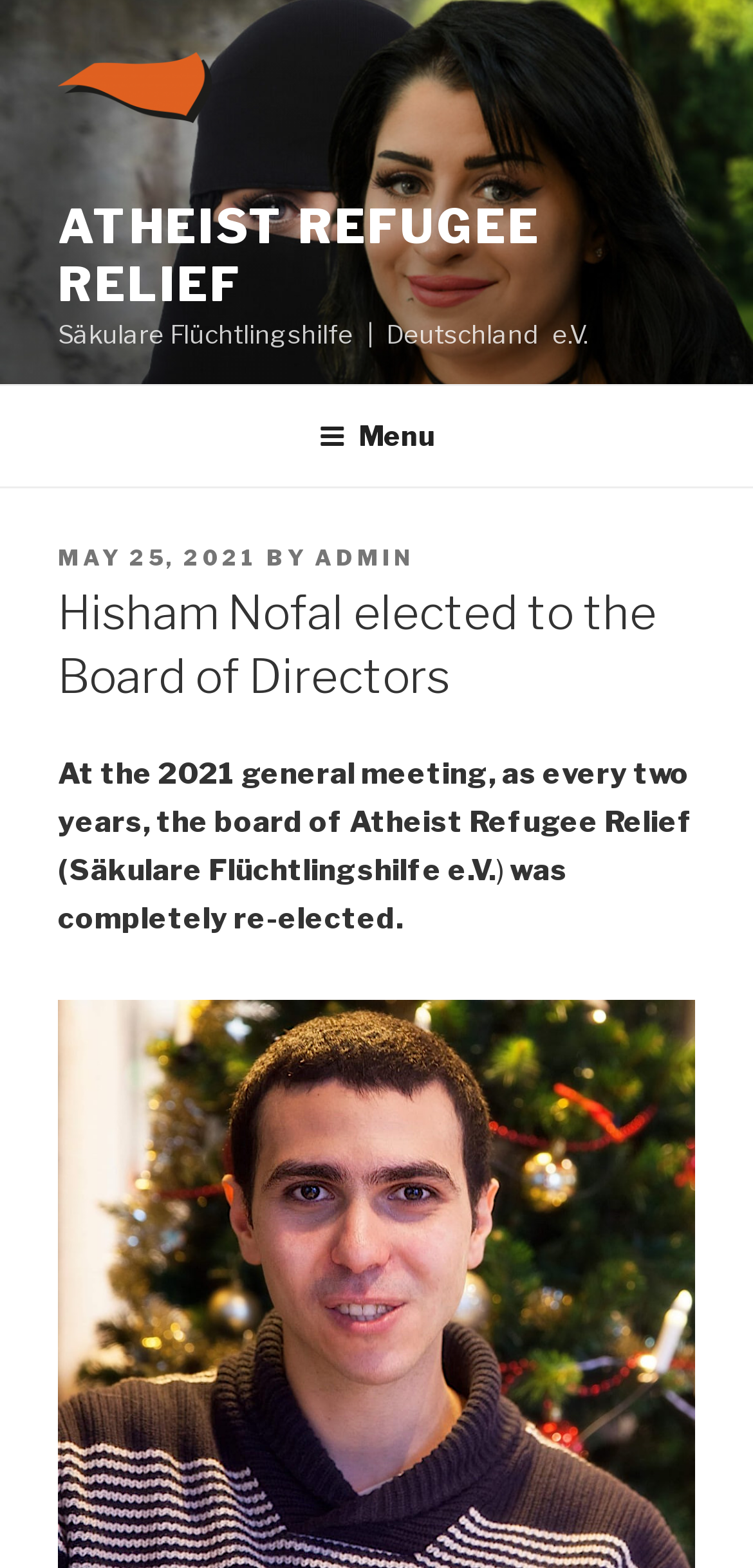What is the name of the person elected to the Board of Directors?
Look at the image and answer the question with a single word or phrase.

Hisham Nofal